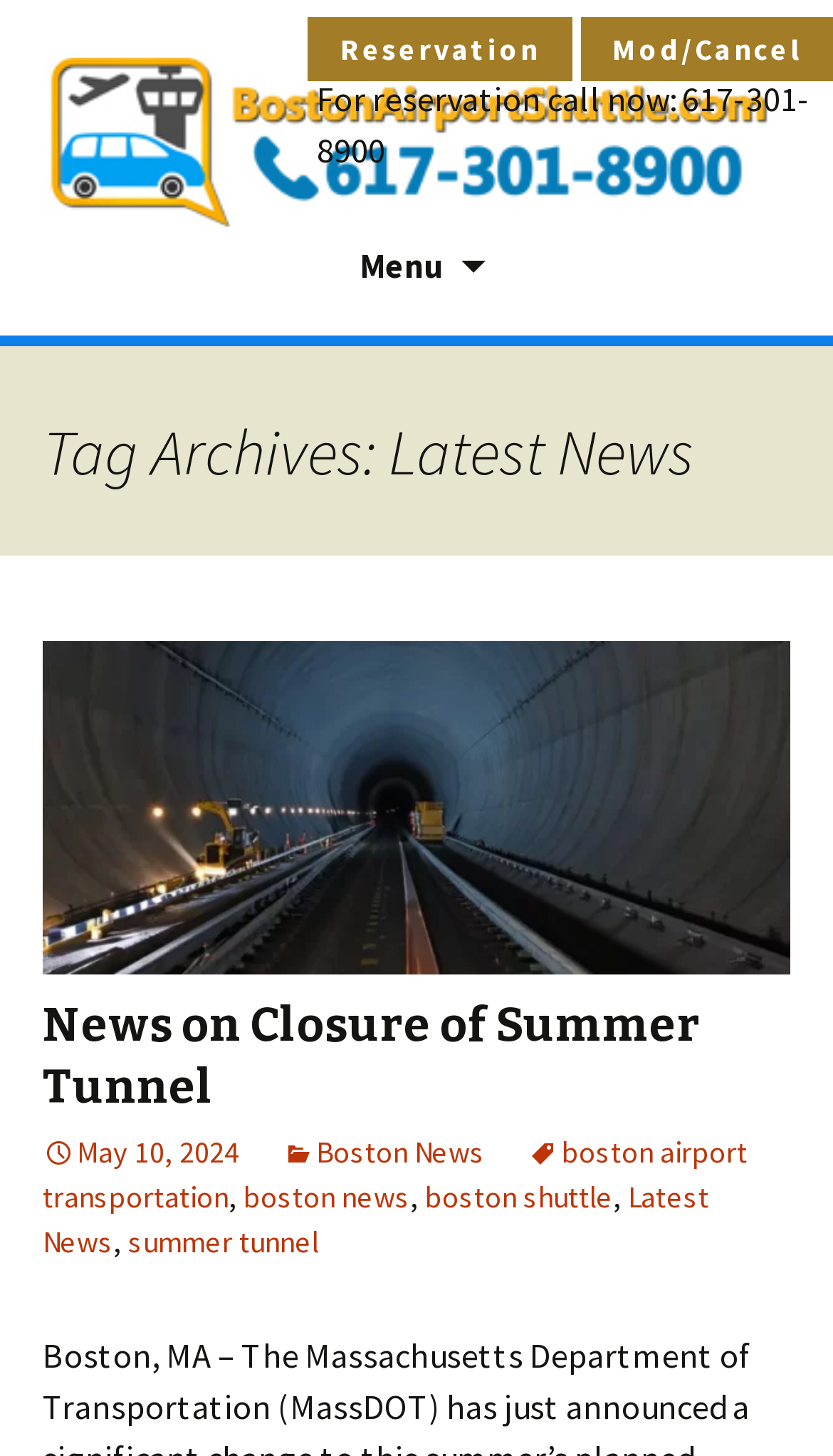What is the category of the news article?
Using the visual information, respond with a single word or phrase.

Boston News